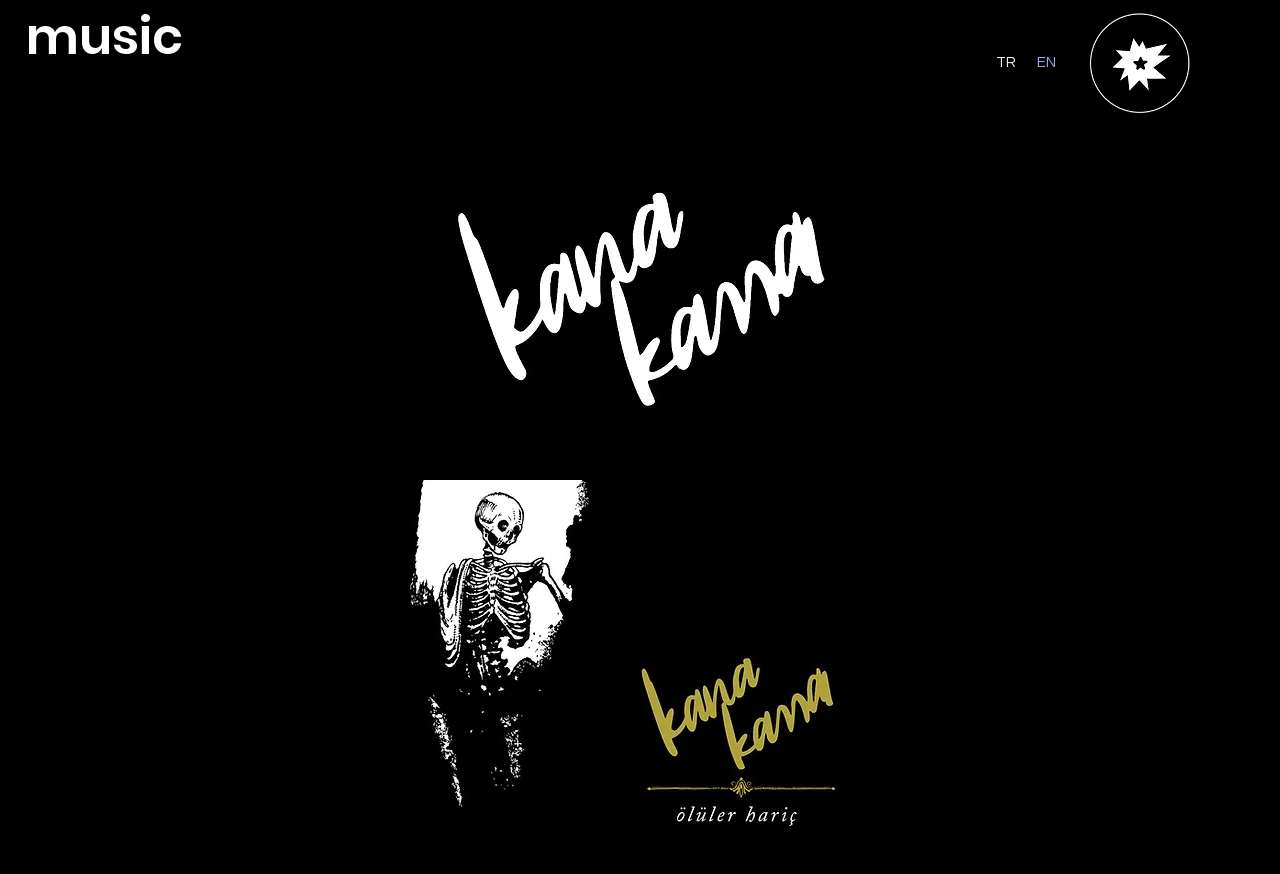Using the information shown in the image, answer the question with as much detail as possible: What is the language currently selected?

I determined this by looking at the language selector element, which has two buttons, 'Turkish' and 'English'. The 'English' button is currently selected, as indicated by the 'English selected' text.